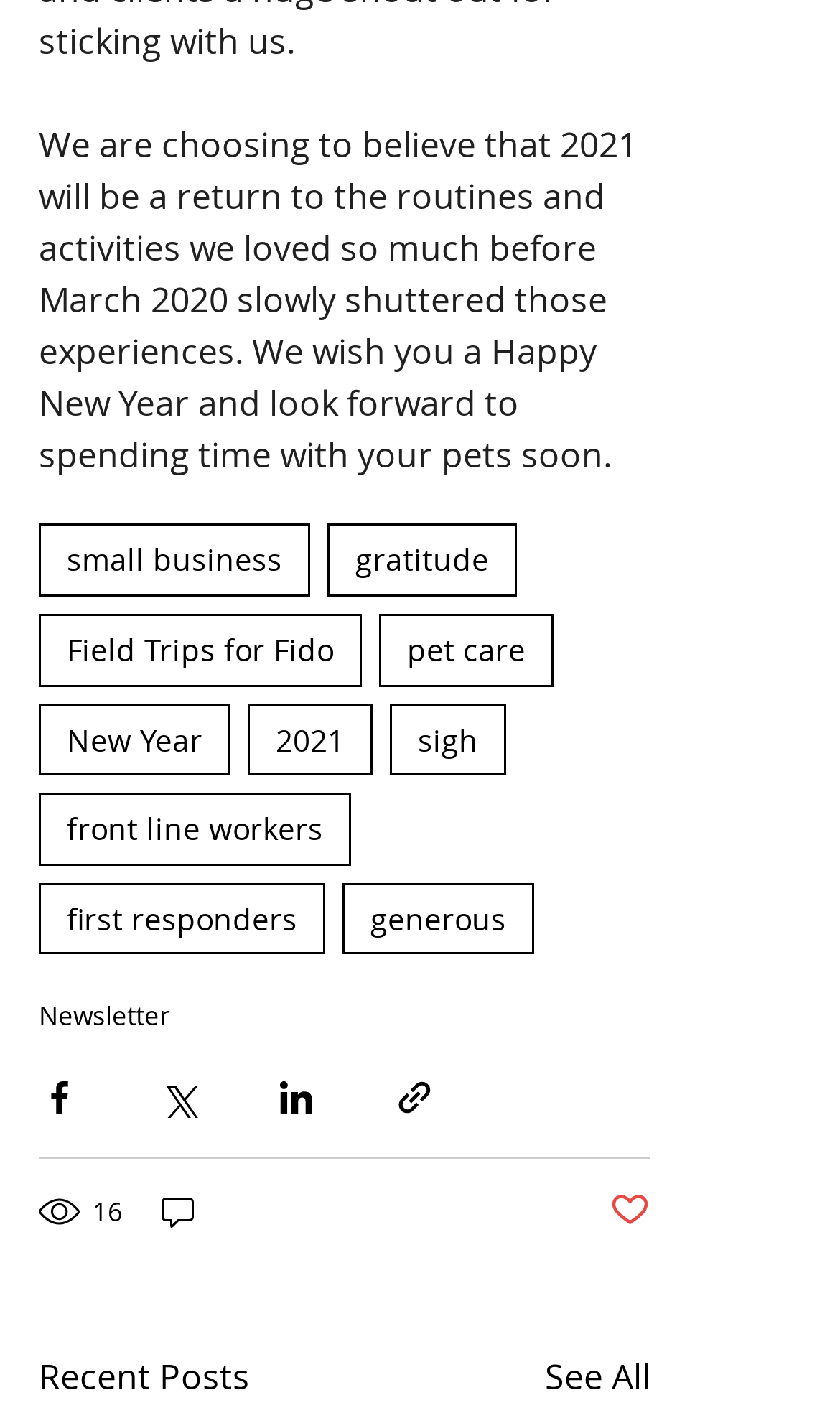What is the purpose of the 'See All' link?
Using the information from the image, provide a comprehensive answer to the question.

The 'See All' link is likely used to view all recent posts, as it is listed under the 'Recent Posts' heading at the bottom of the webpage. This suggests that the webpage is a blog or news feed that displays a limited number of recent posts, and the 'See All' link allows users to view more.